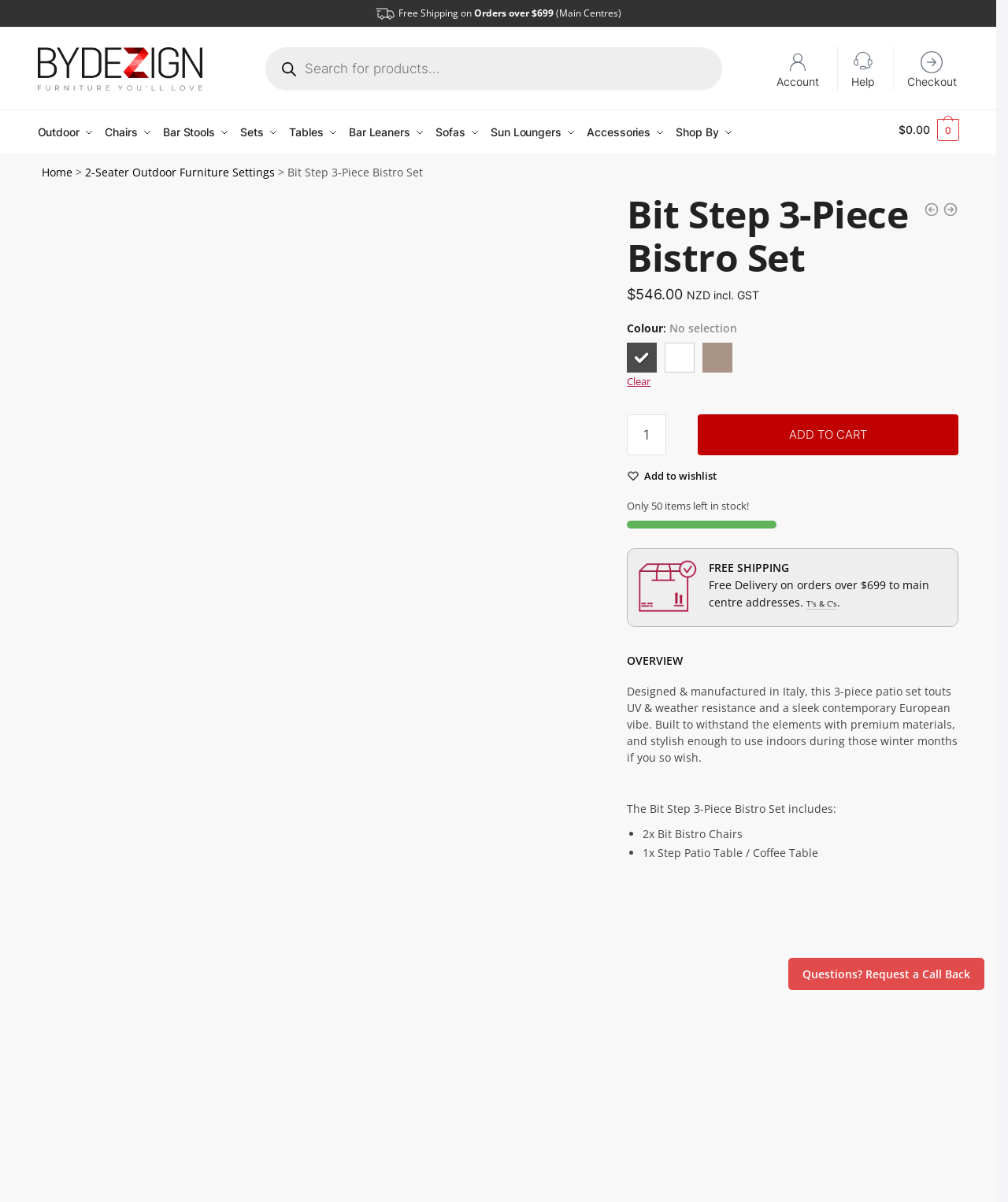Provide the bounding box for the UI element matching this description: "Shop By".

[0.711, 0.092, 0.779, 0.125]